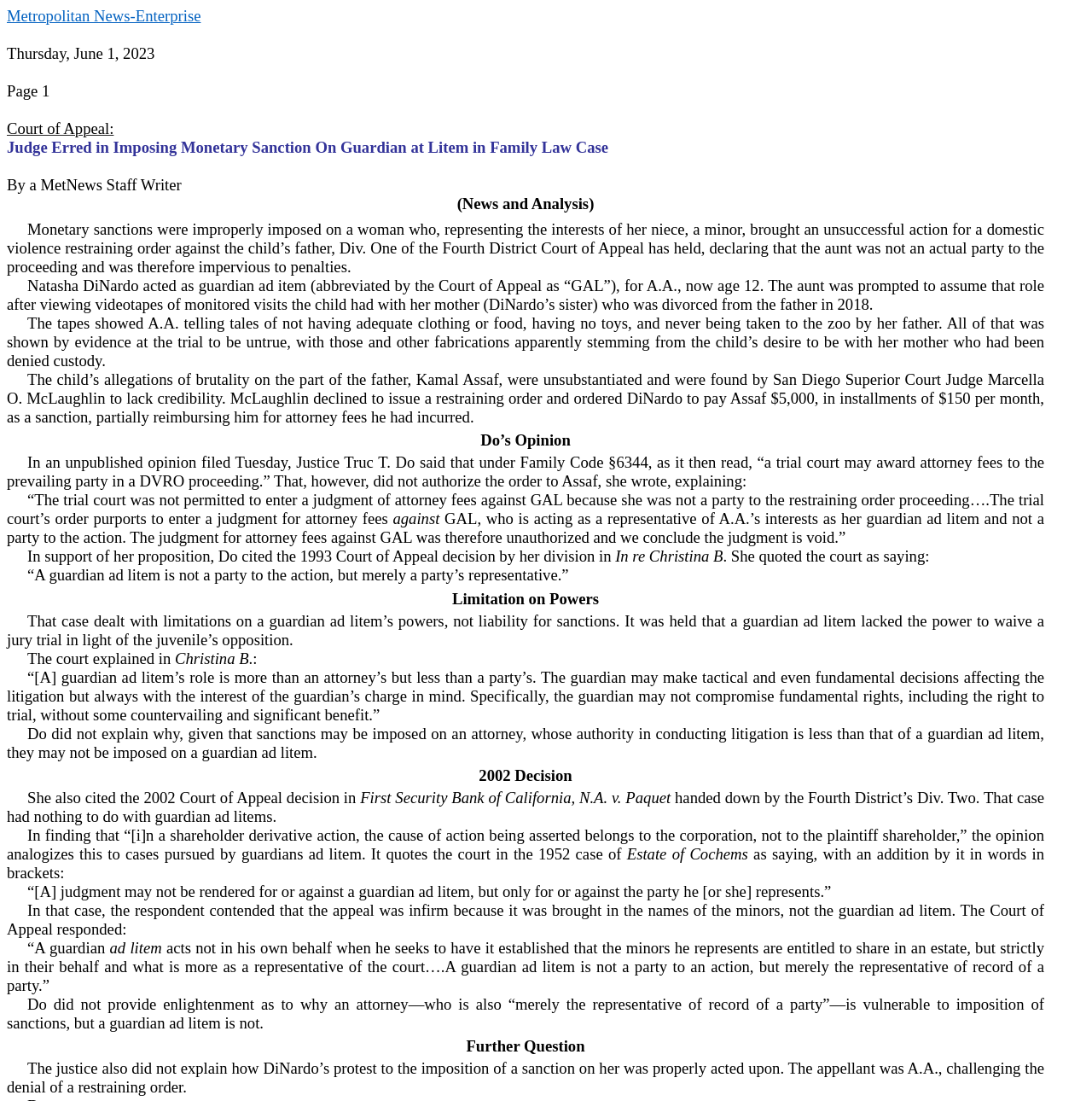Provide a short, one-word or phrase answer to the question below:
What is the name of the court that held the opinion?

Fourth District Court of Appeal